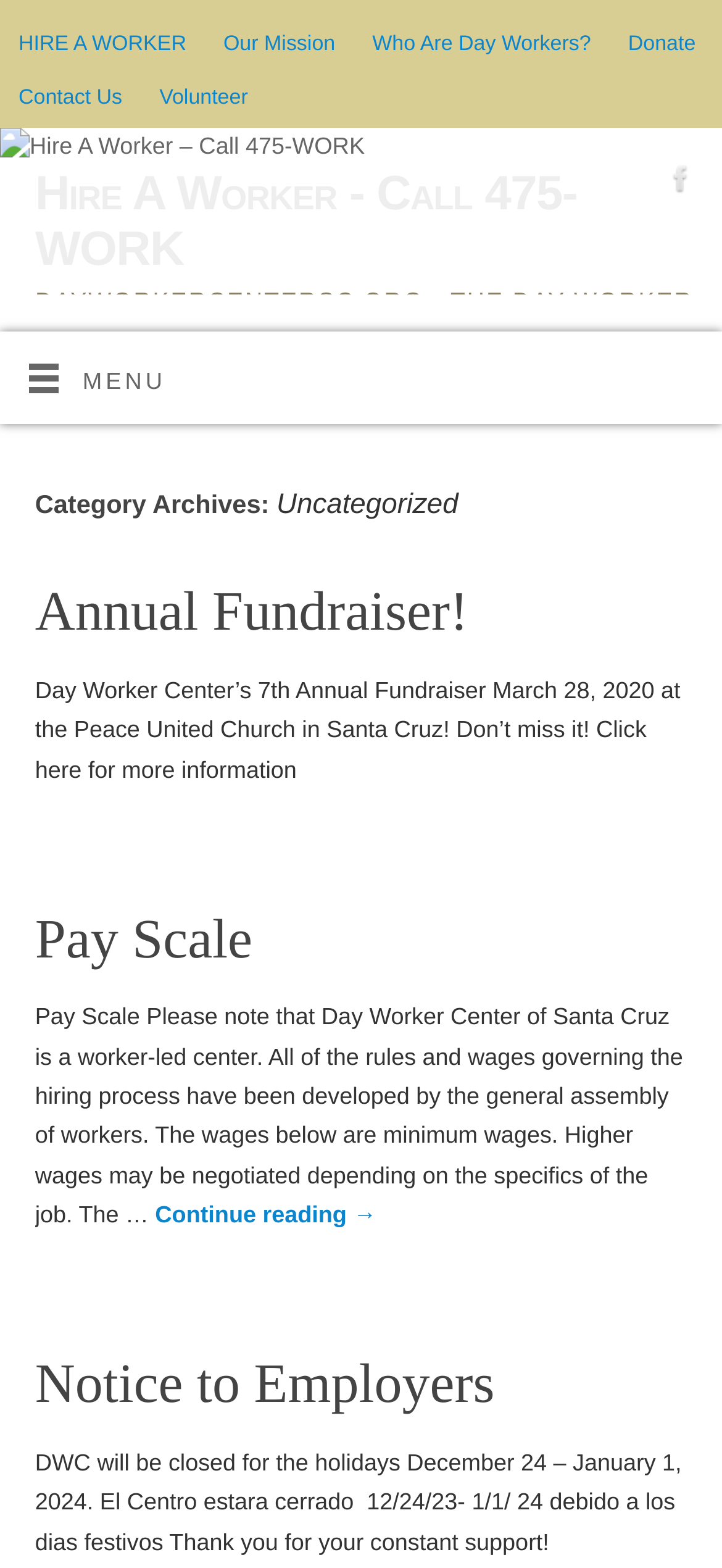What is the minimum wage policy of the Day Worker Center?
Refer to the image and respond with a one-word or short-phrase answer.

Worker-led center